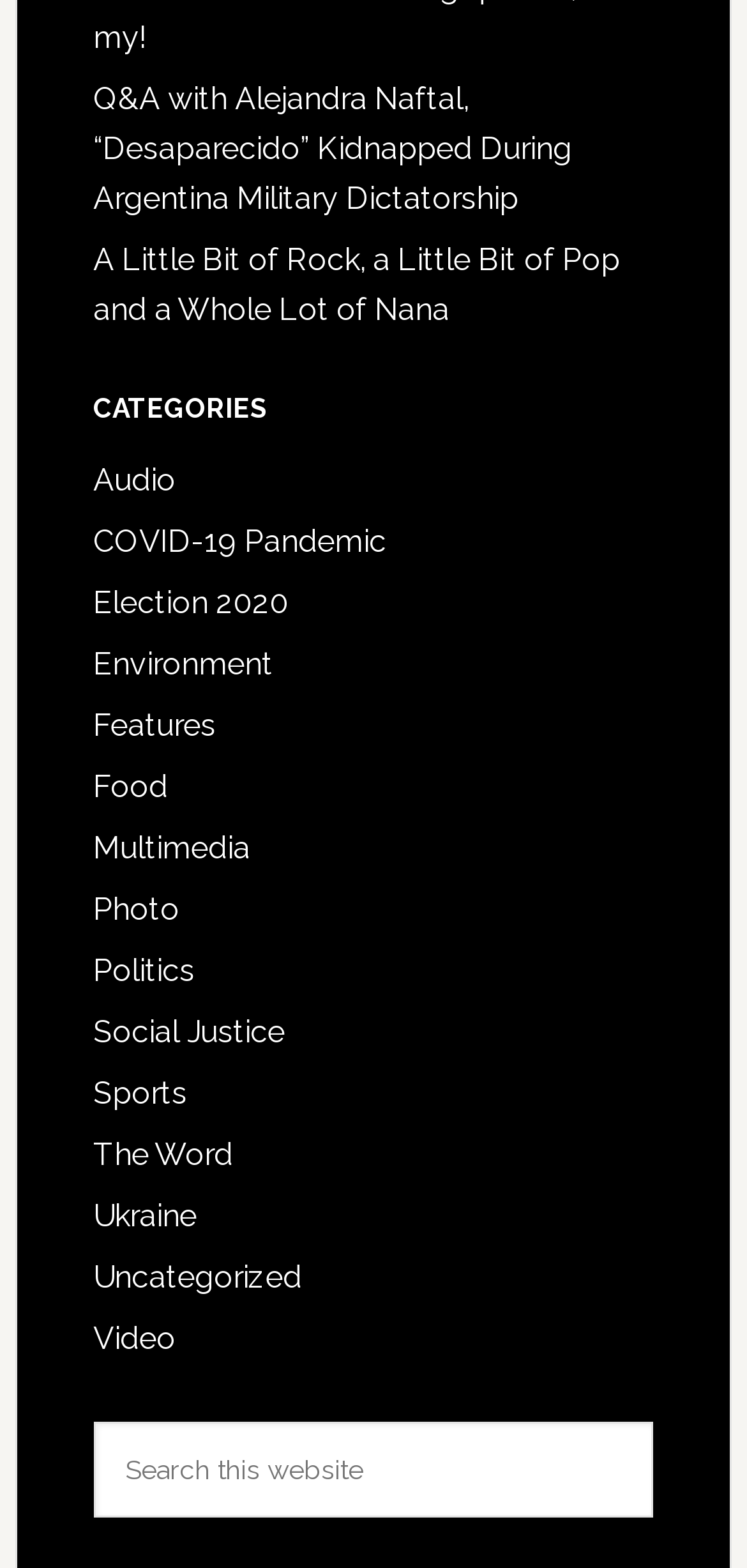From the element description: "Election 2020", extract the bounding box coordinates of the UI element. The coordinates should be expressed as four float numbers between 0 and 1, in the order [left, top, right, bottom].

[0.125, 0.373, 0.387, 0.396]